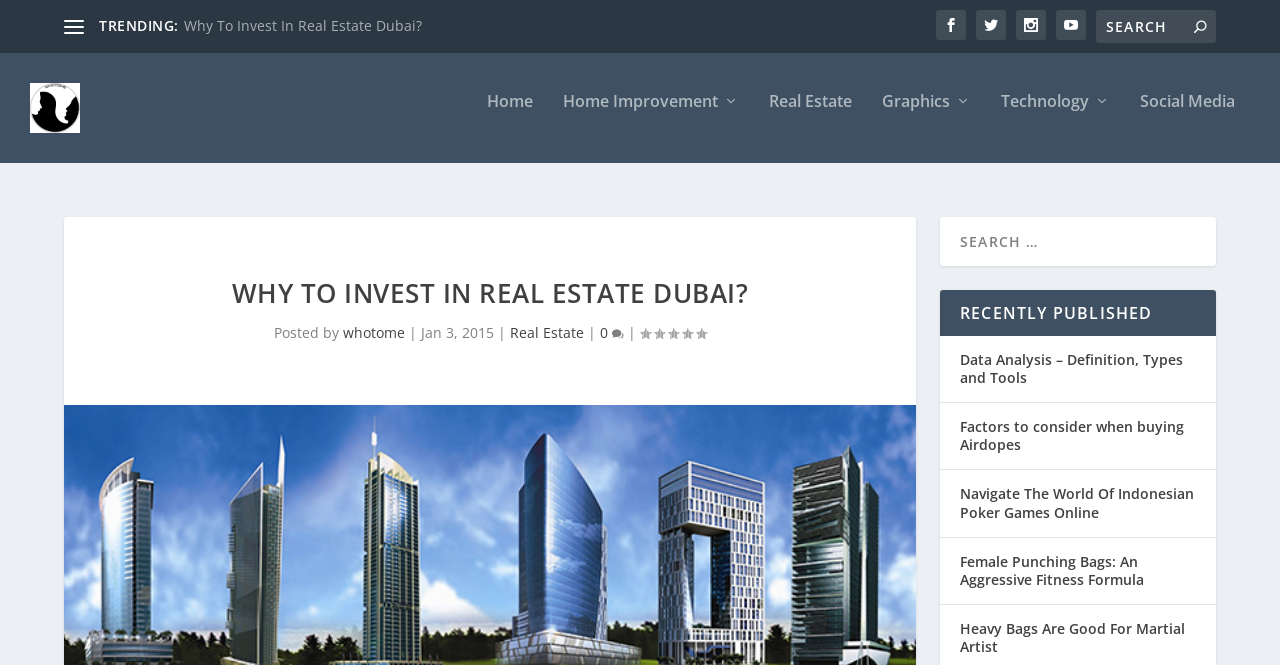Determine the bounding box coordinates for the area that needs to be clicked to fulfill this task: "Check the recently published article about Data Analysis". The coordinates must be given as four float numbers between 0 and 1, i.e., [left, top, right, bottom].

[0.75, 0.505, 0.924, 0.561]